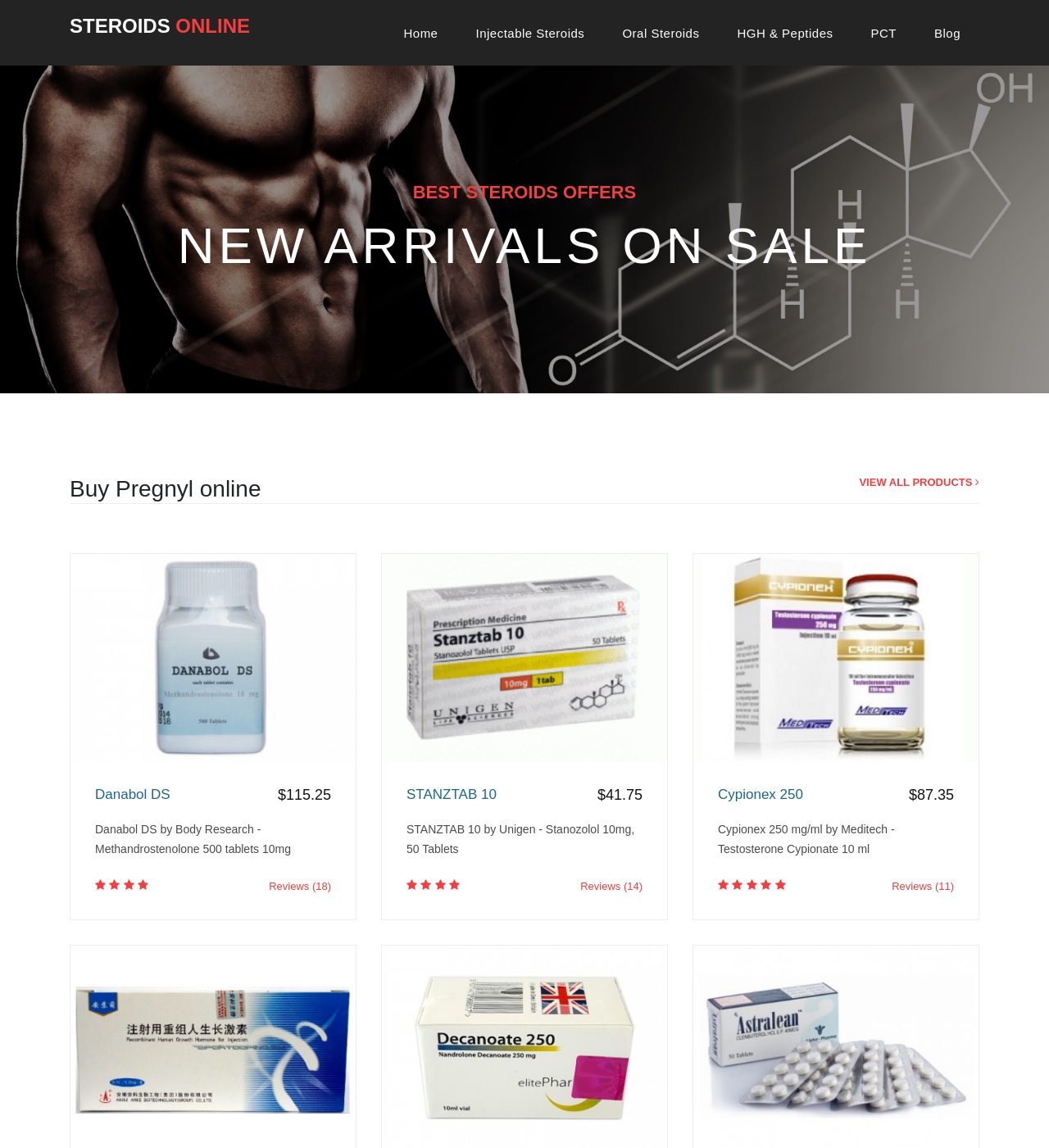Specify the bounding box coordinates of the element's region that should be clicked to achieve the following instruction: "View all products". The bounding box coordinates consist of four float numbers between 0 and 1, in the format [left, top, right, bottom].

[0.819, 0.413, 0.934, 0.427]